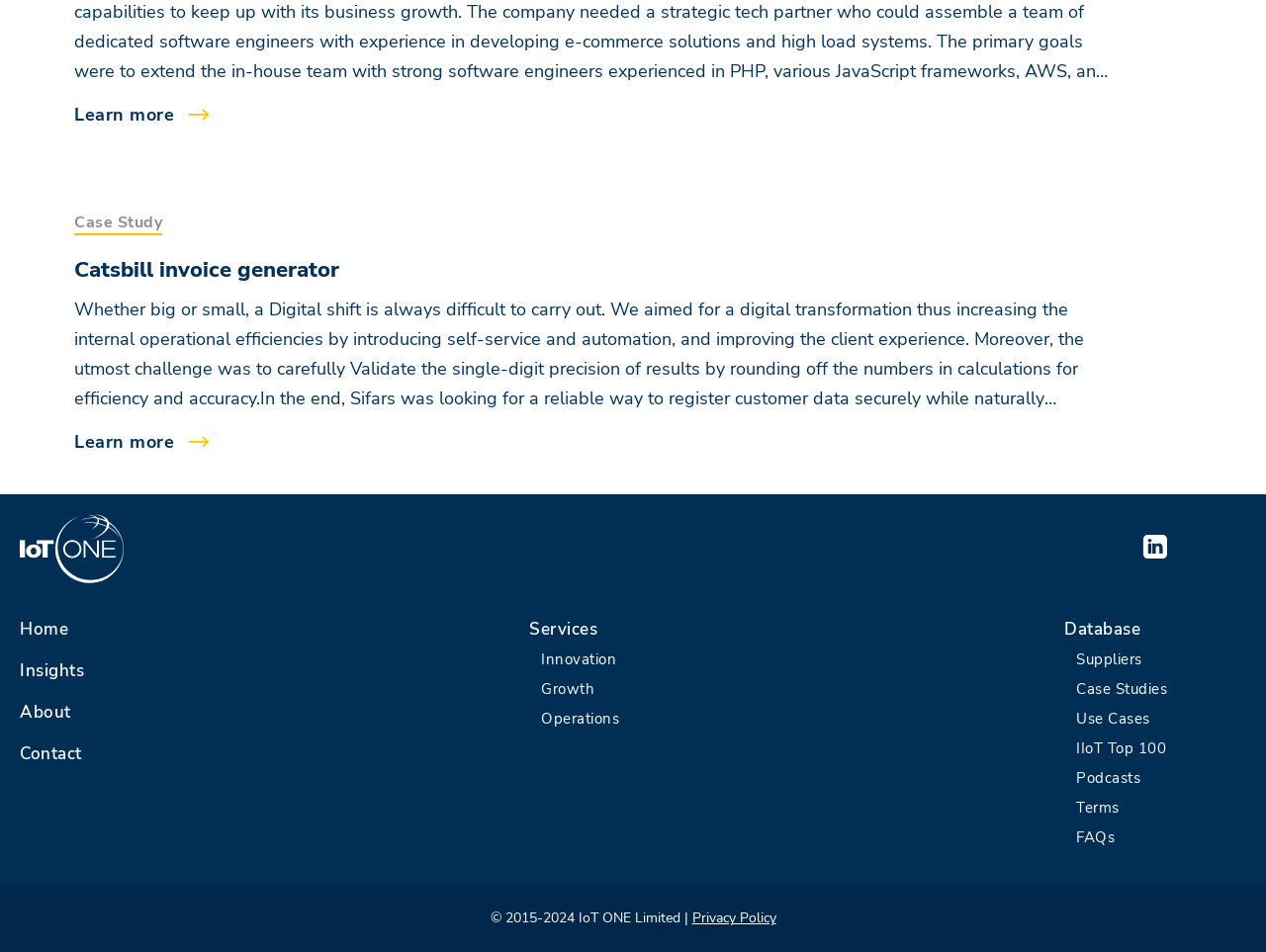Could you provide the bounding box coordinates for the portion of the screen to click to complete this instruction: "View the terms and conditions"?

[0.85, 0.838, 0.884, 0.859]